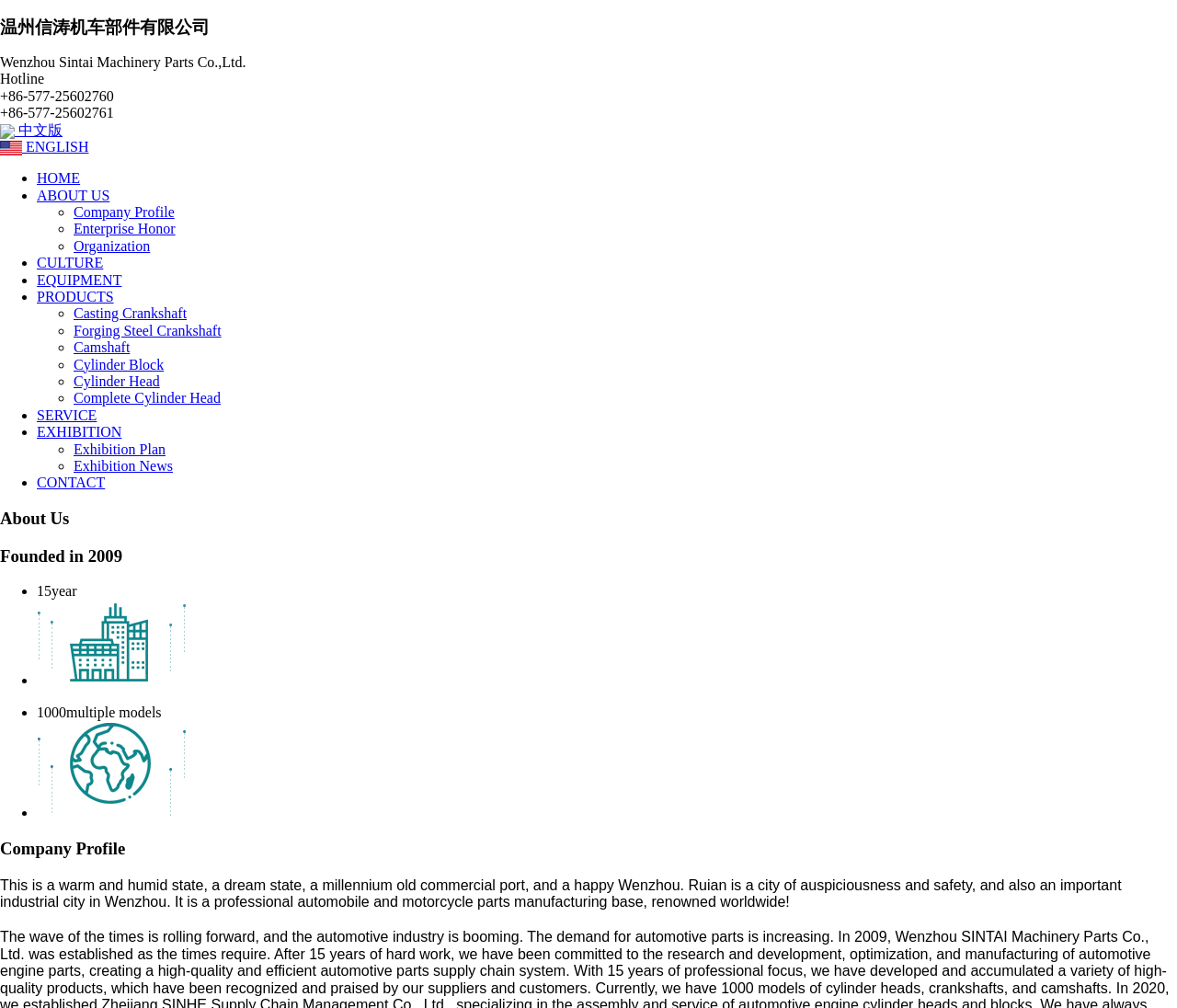Identify the bounding box for the UI element described as: "EQUIPMENT". The coordinates should be four float numbers between 0 and 1, i.e., [left, top, right, bottom].

[0.031, 0.27, 0.103, 0.285]